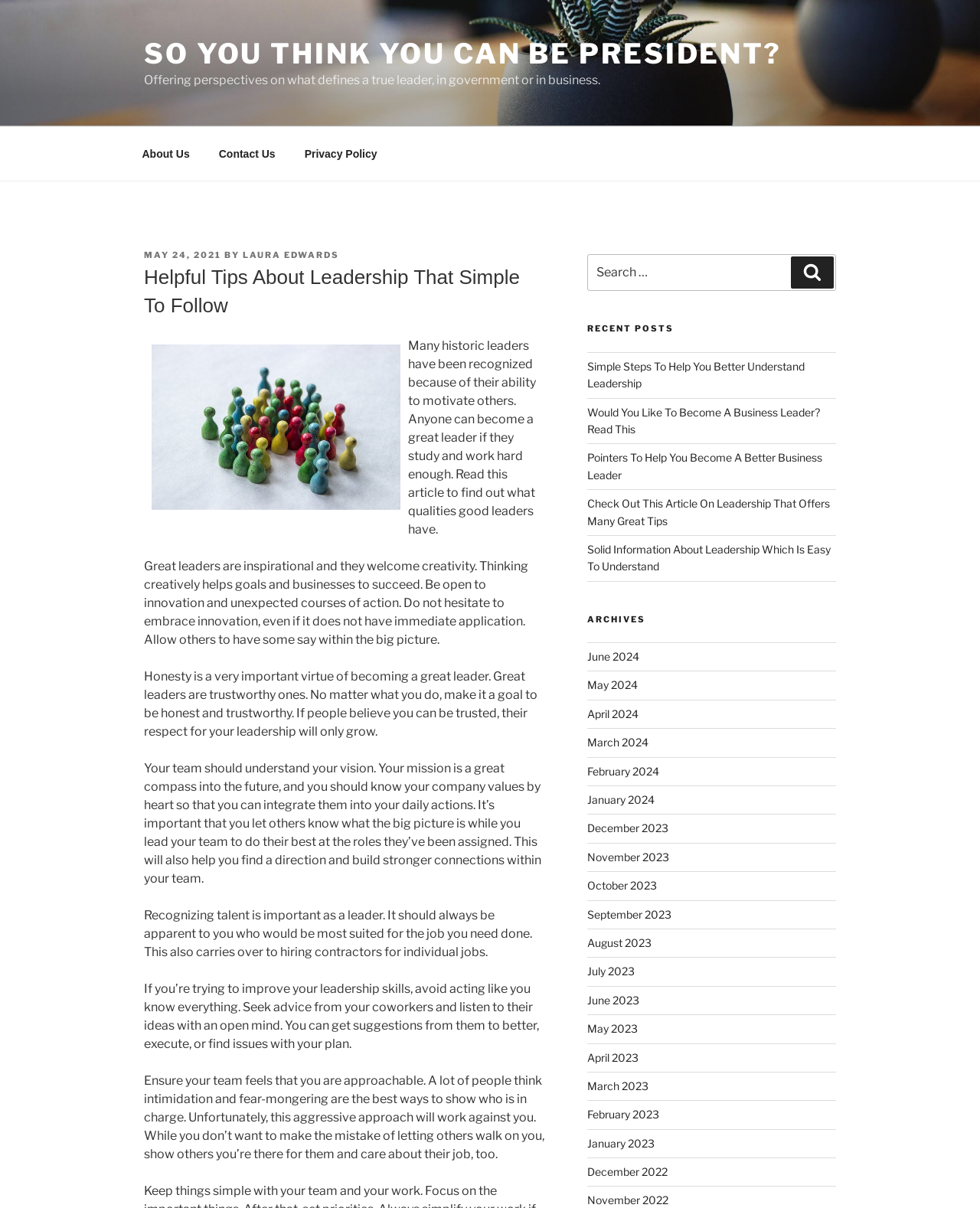Please locate the bounding box coordinates of the element that should be clicked to complete the given instruction: "Search for a topic".

[0.599, 0.21, 0.853, 0.241]